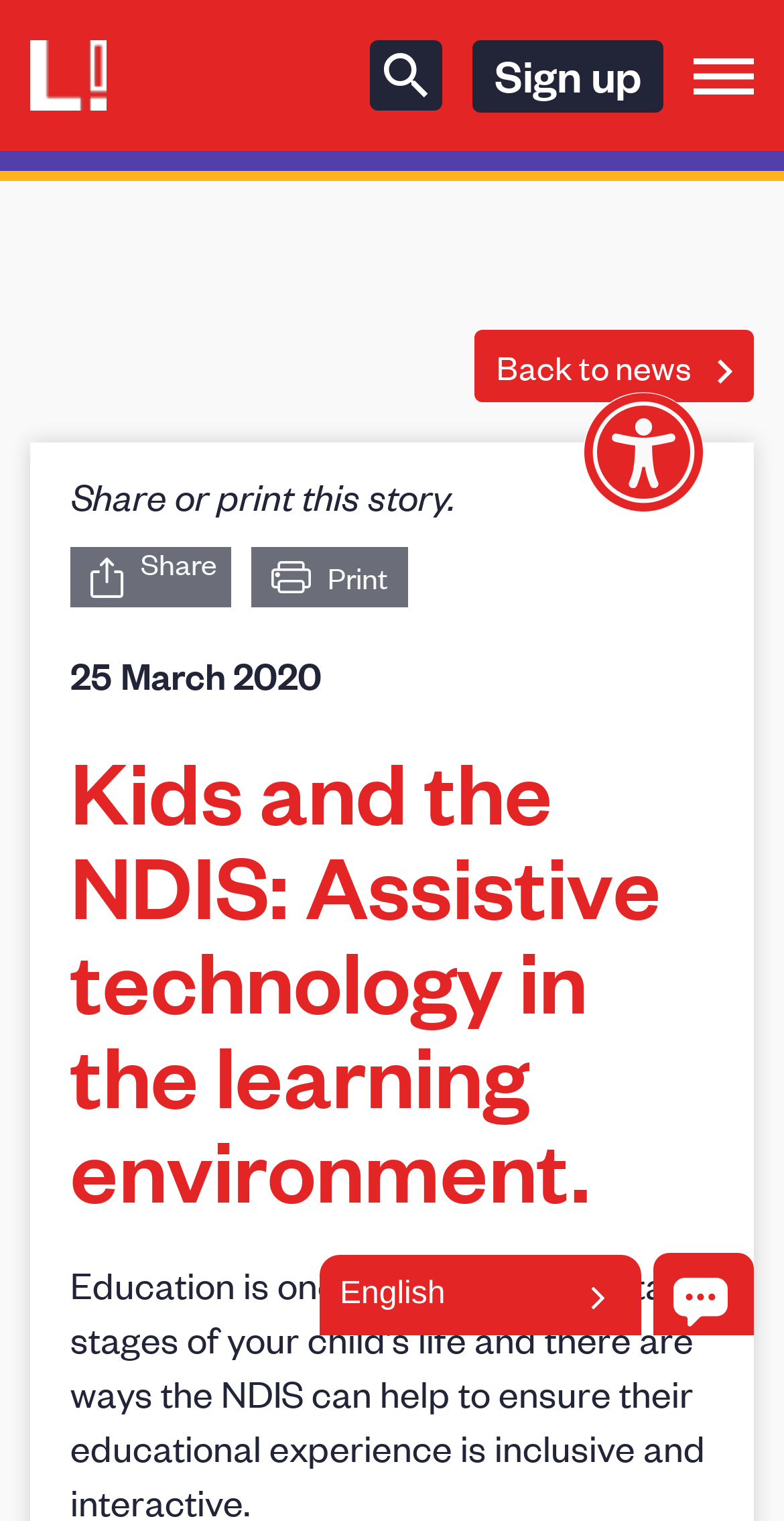Please determine the bounding box coordinates of the clickable area required to carry out the following instruction: "Search for something". The coordinates must be four float numbers between 0 and 1, represented as [left, top, right, bottom].

[0.472, 0.026, 0.564, 0.073]